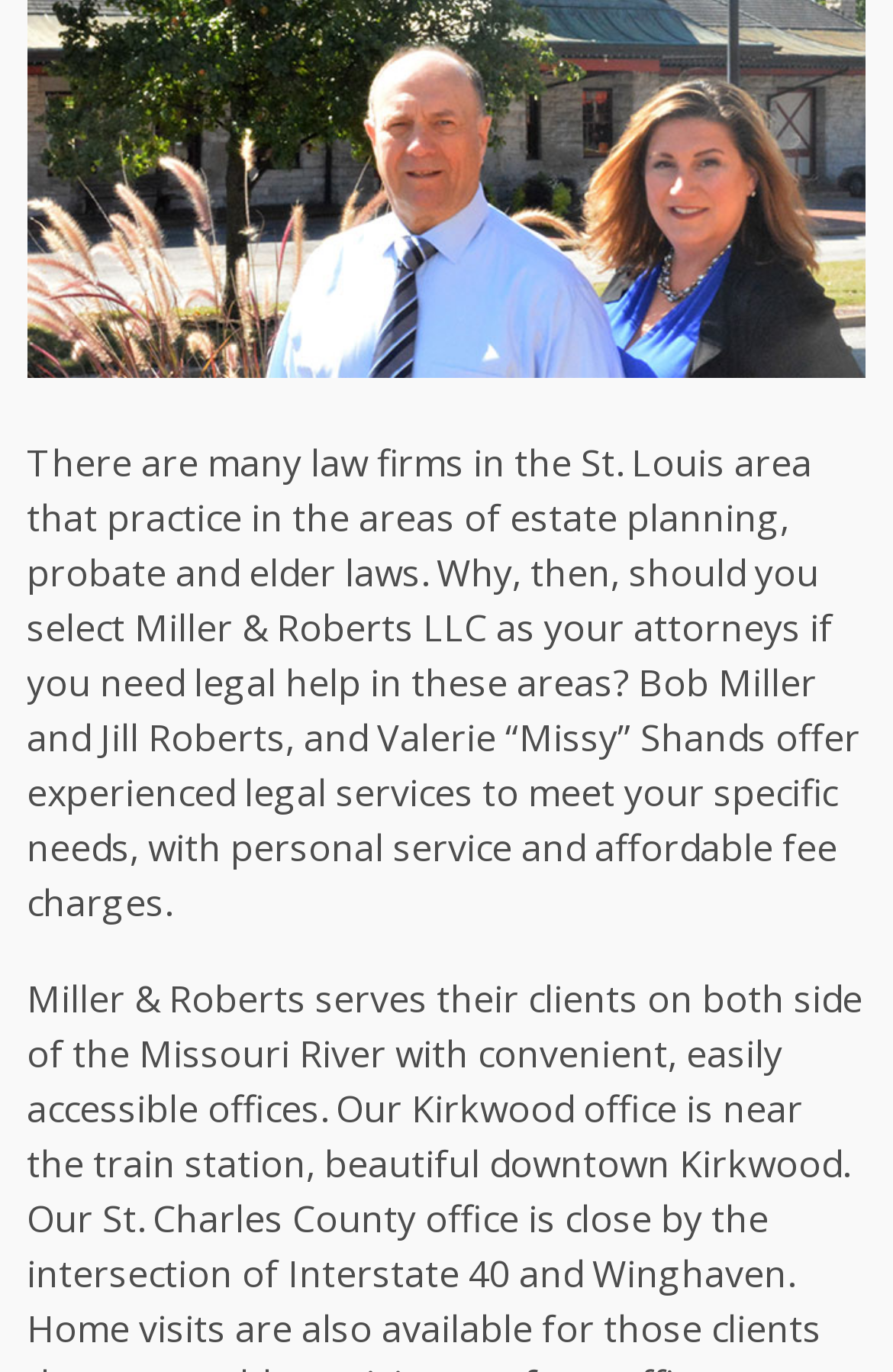Show the bounding box coordinates of the element that should be clicked to complete the task: "learn about Estate Planning".

[0.068, 0.146, 0.932, 0.213]